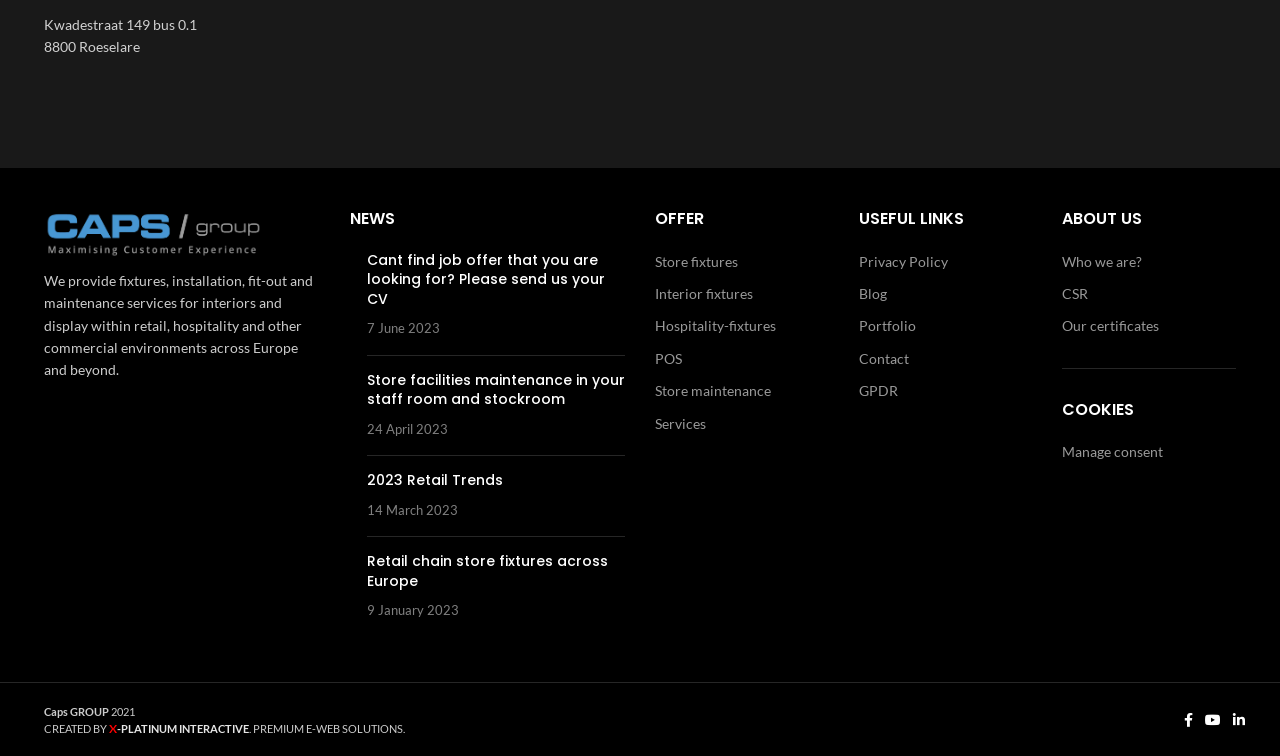Please respond to the question with a concise word or phrase:
What is the email address of Caps GROUP?

info@caps-group.com